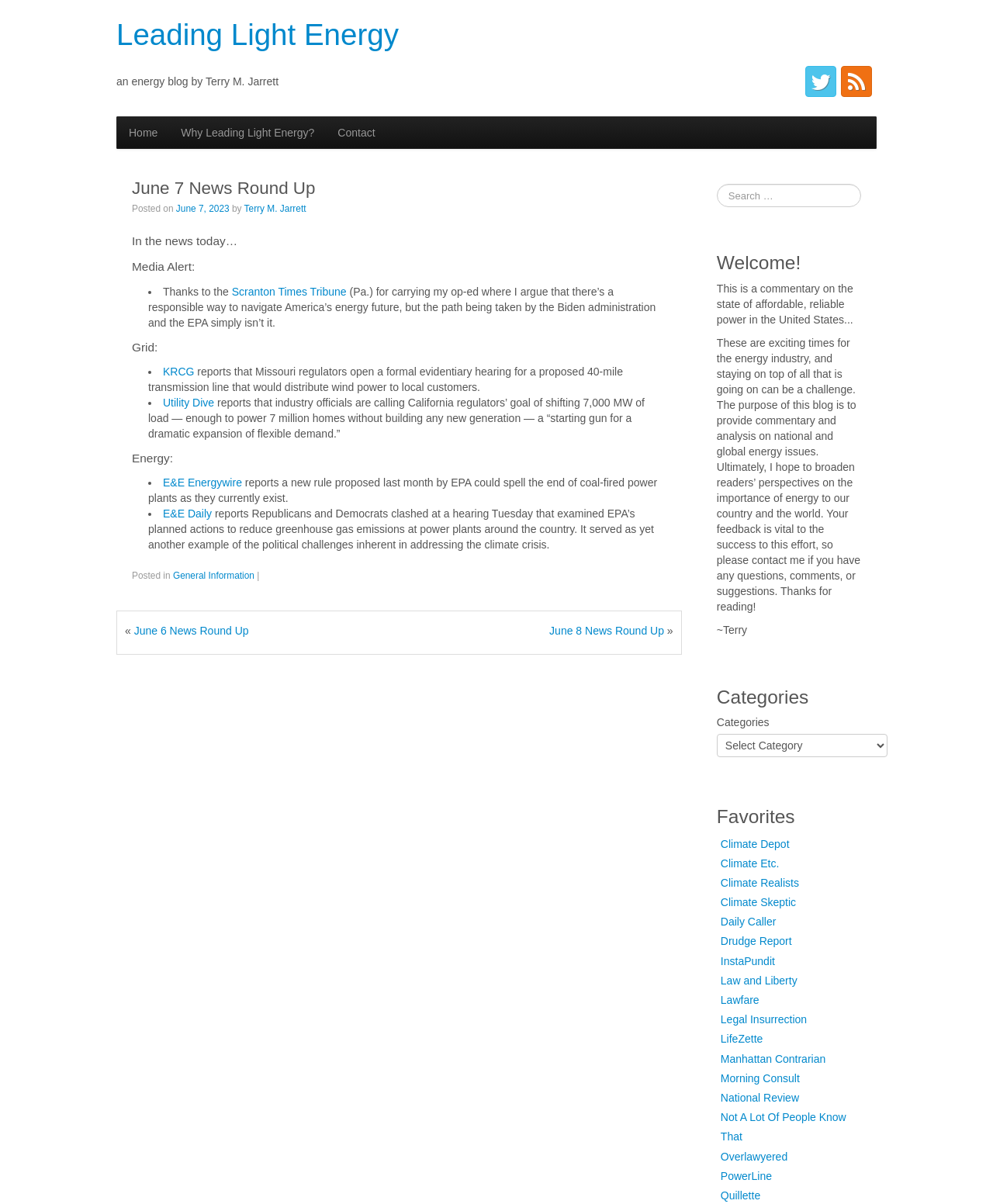Identify the bounding box coordinates for the element you need to click to achieve the following task: "Read the 'Welcome!' section". The coordinates must be four float values ranging from 0 to 1, formatted as [left, top, right, bottom].

[0.722, 0.211, 0.867, 0.226]